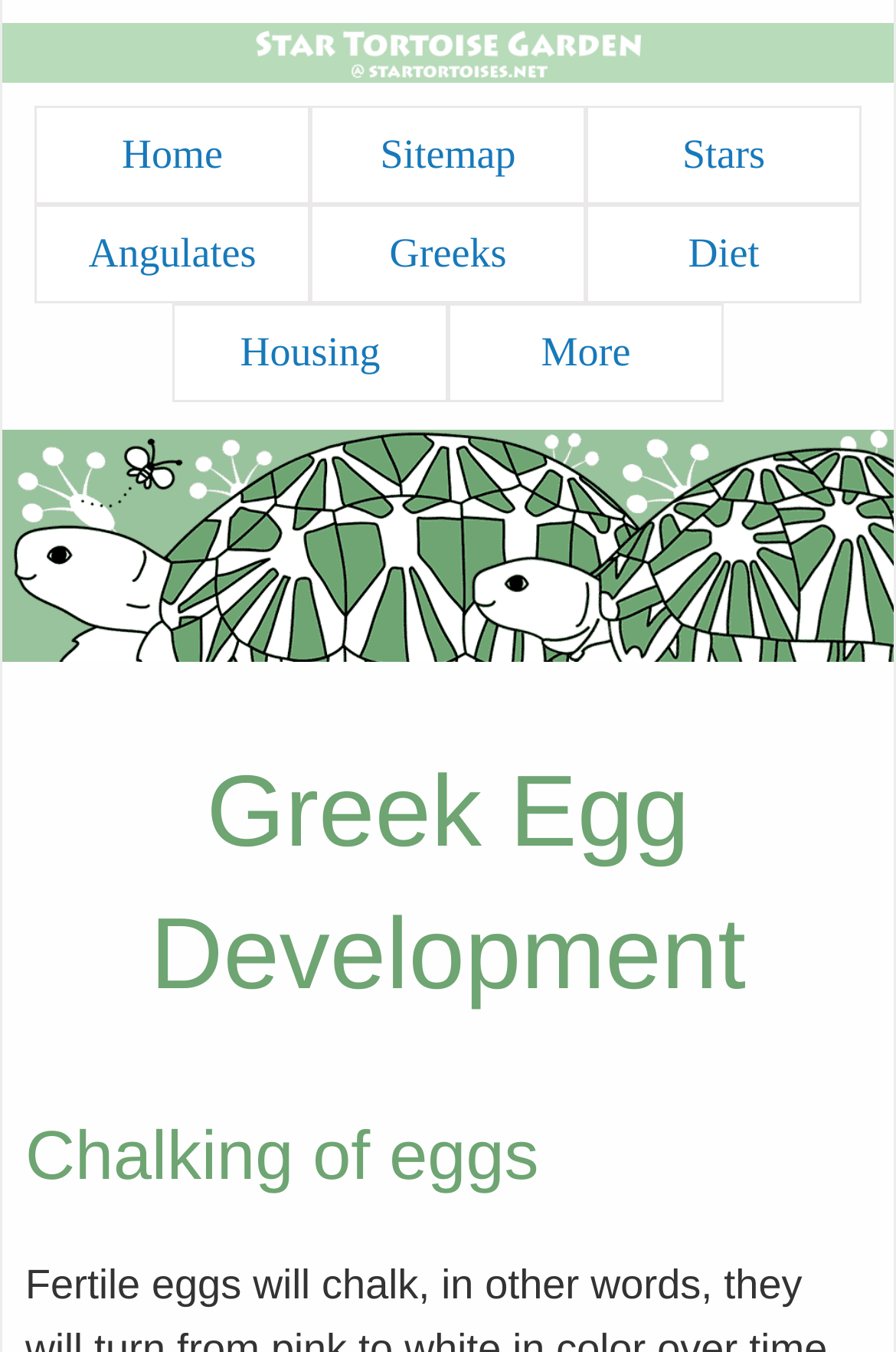Pinpoint the bounding box coordinates of the clickable area necessary to execute the following instruction: "view Greek Egg Development". The coordinates should be given as four float numbers between 0 and 1, namely [left, top, right, bottom].

[0.003, 0.55, 0.997, 0.759]